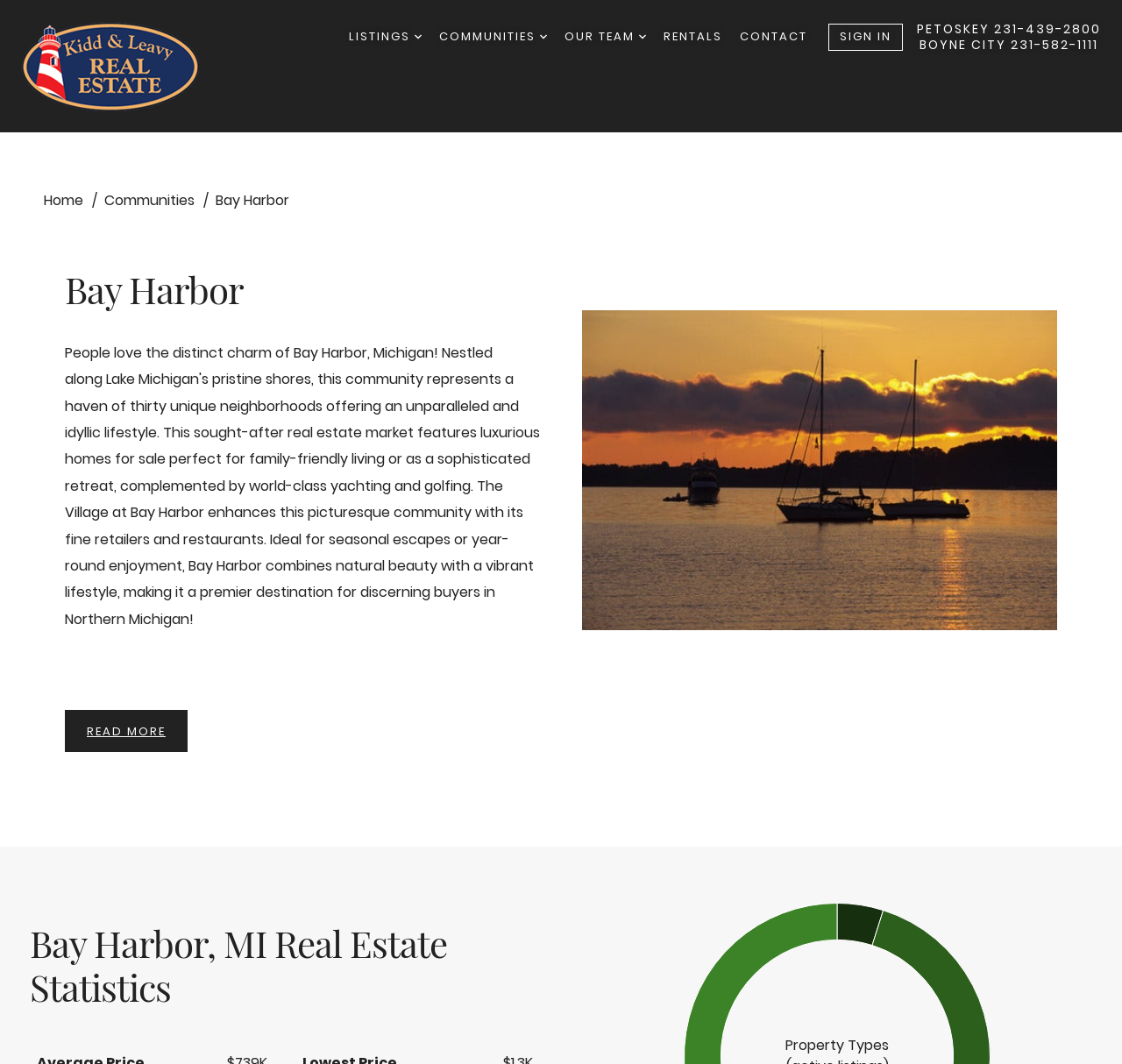Can you specify the bounding box coordinates for the region that should be clicked to fulfill this instruction: "Open LISTINGS dropdown".

[0.311, 0.021, 0.376, 0.048]